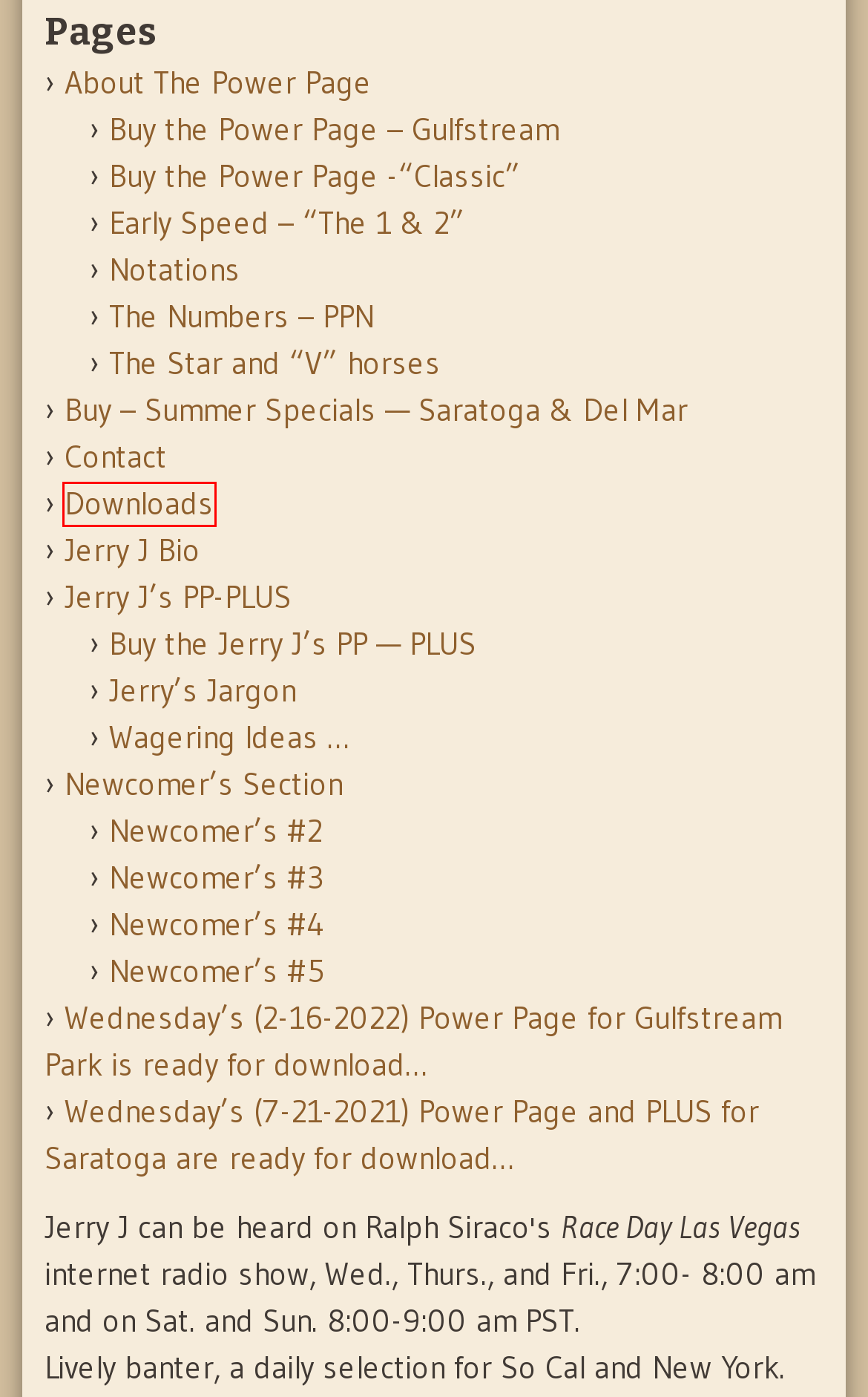Look at the screenshot of a webpage where a red bounding box surrounds a UI element. Your task is to select the best-matching webpage description for the new webpage after you click the element within the bounding box. The available options are:
A. The Star and “V” horses – Jerry J Power Page
B. Downloads – Jerry J Power Page
C. Wednesday’s (2-16-2022) Power Page for Gulfstream Park is ready for download… – Jerry J Power Page
D. Notations – Jerry J Power Page
E. Contact – Jerry J Power Page
F. Newcomer’s Section – Jerry J Power Page
G. The Numbers – PPN – Jerry J Power Page
H. Jerry’s Jargon – Jerry J Power Page

B